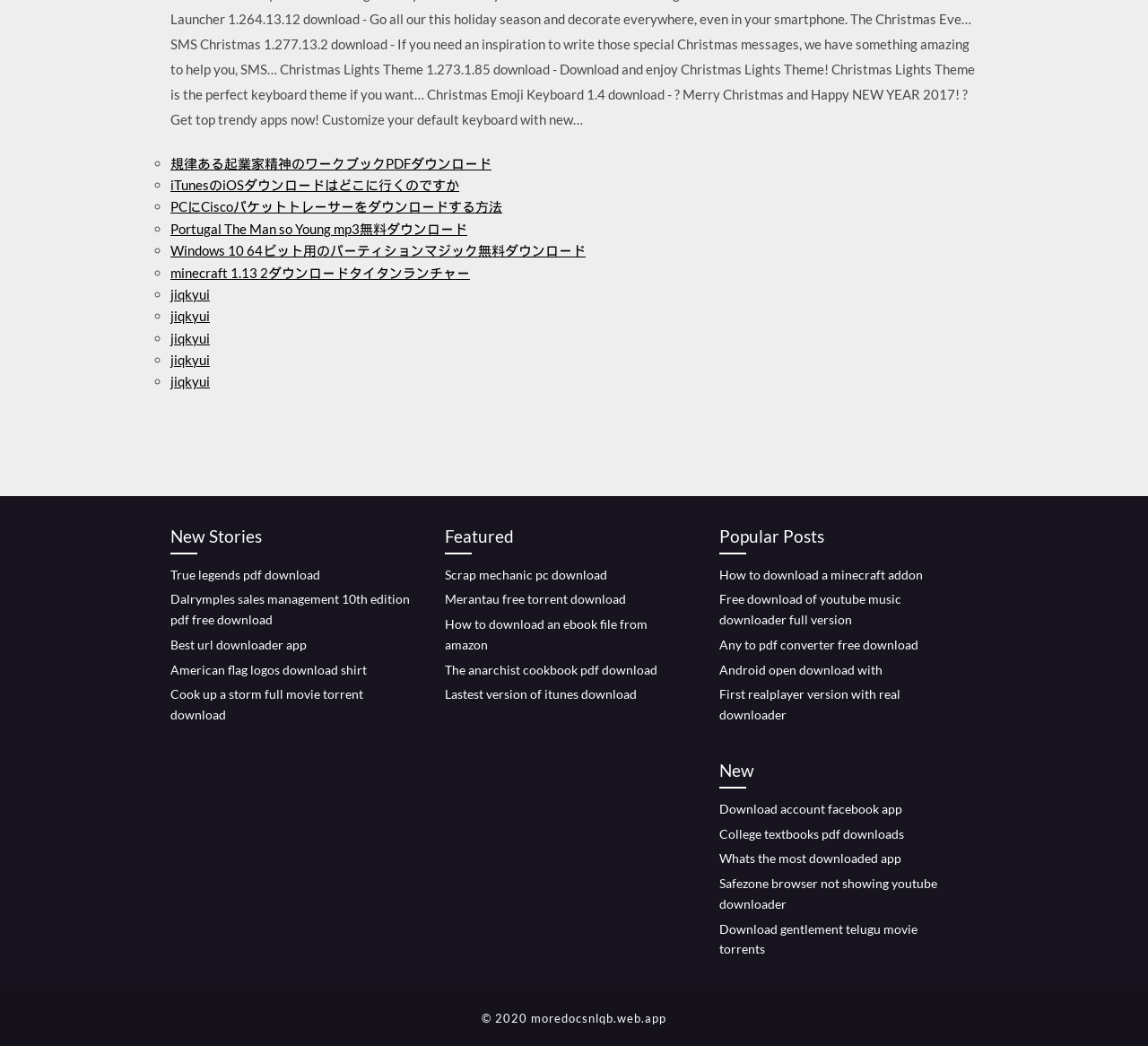What is the theme of the 'Featured' section?
Please provide a comprehensive answer based on the information in the image.

The 'Featured' section appears to focus on downloadable software and movies, with links to resources such as 'Scrap mechanic pc download' and 'Merantau free torrent download'. This suggests that the webpage is highlighting popular or featured downloads in this section.